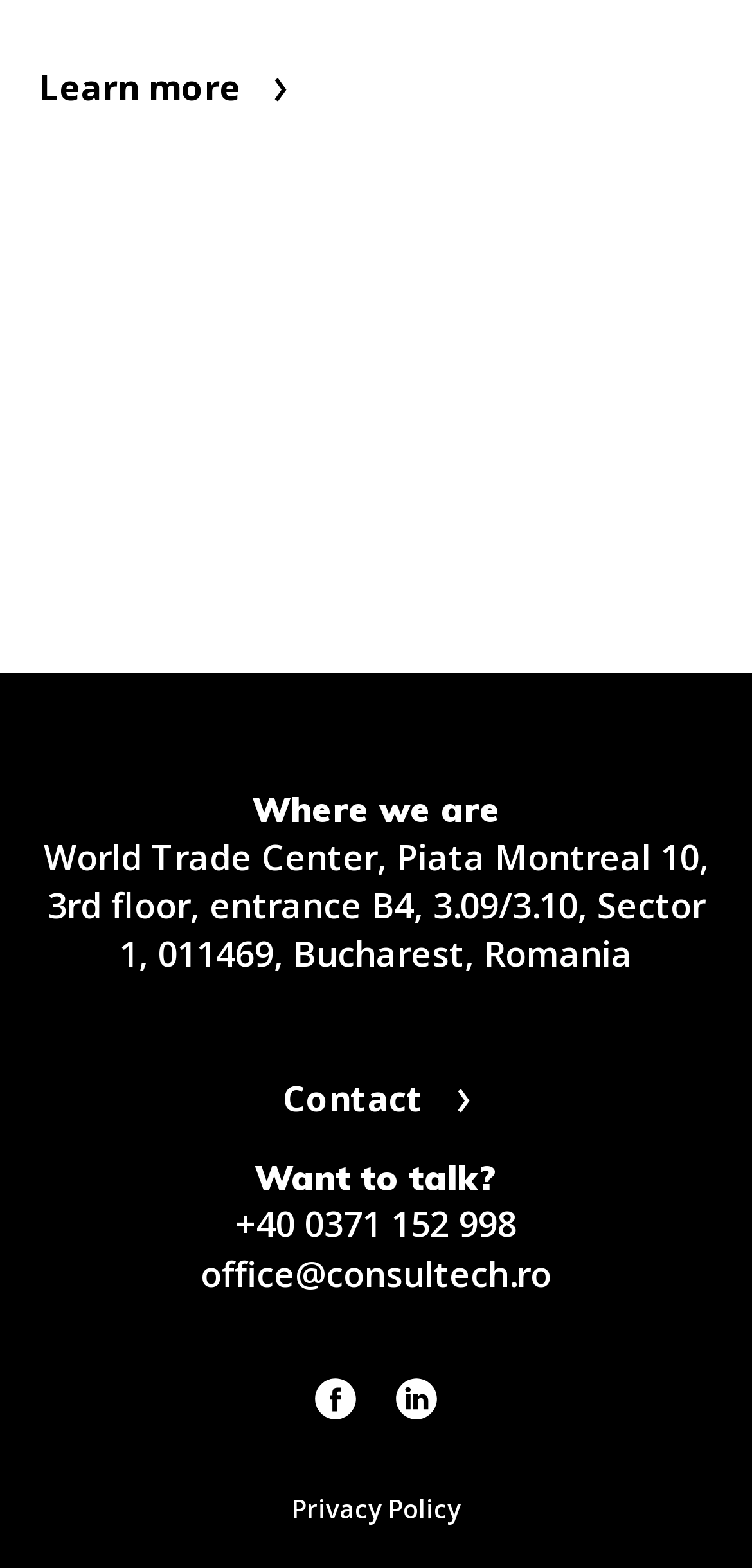Kindly respond to the following question with a single word or a brief phrase: 
What is the phone number of the office?

+40 0371 152 998